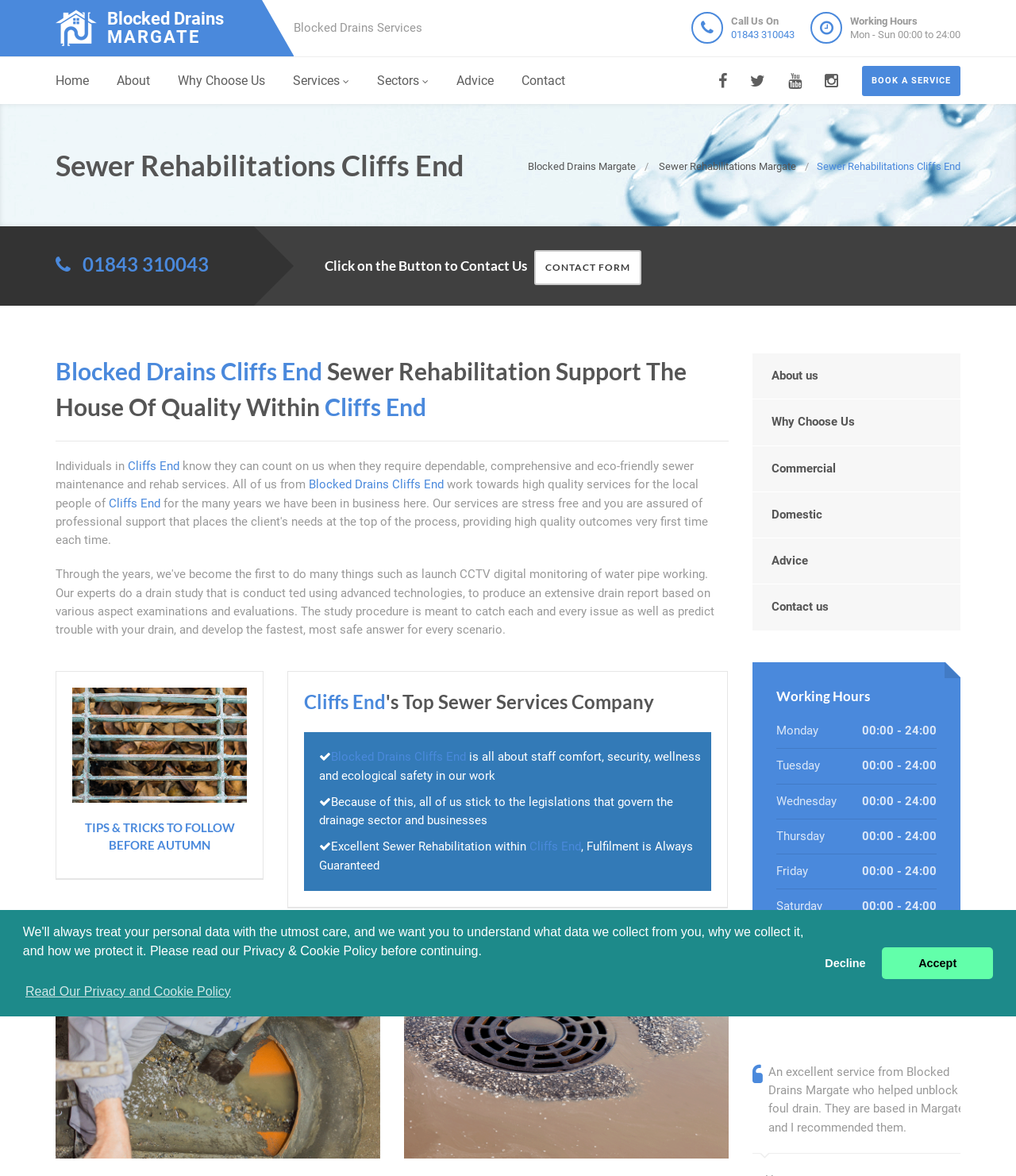Locate the bounding box coordinates of the UI element described by: "Contact us". The bounding box coordinates should consist of four float numbers between 0 and 1, i.e., [left, top, right, bottom].

[0.74, 0.497, 0.945, 0.536]